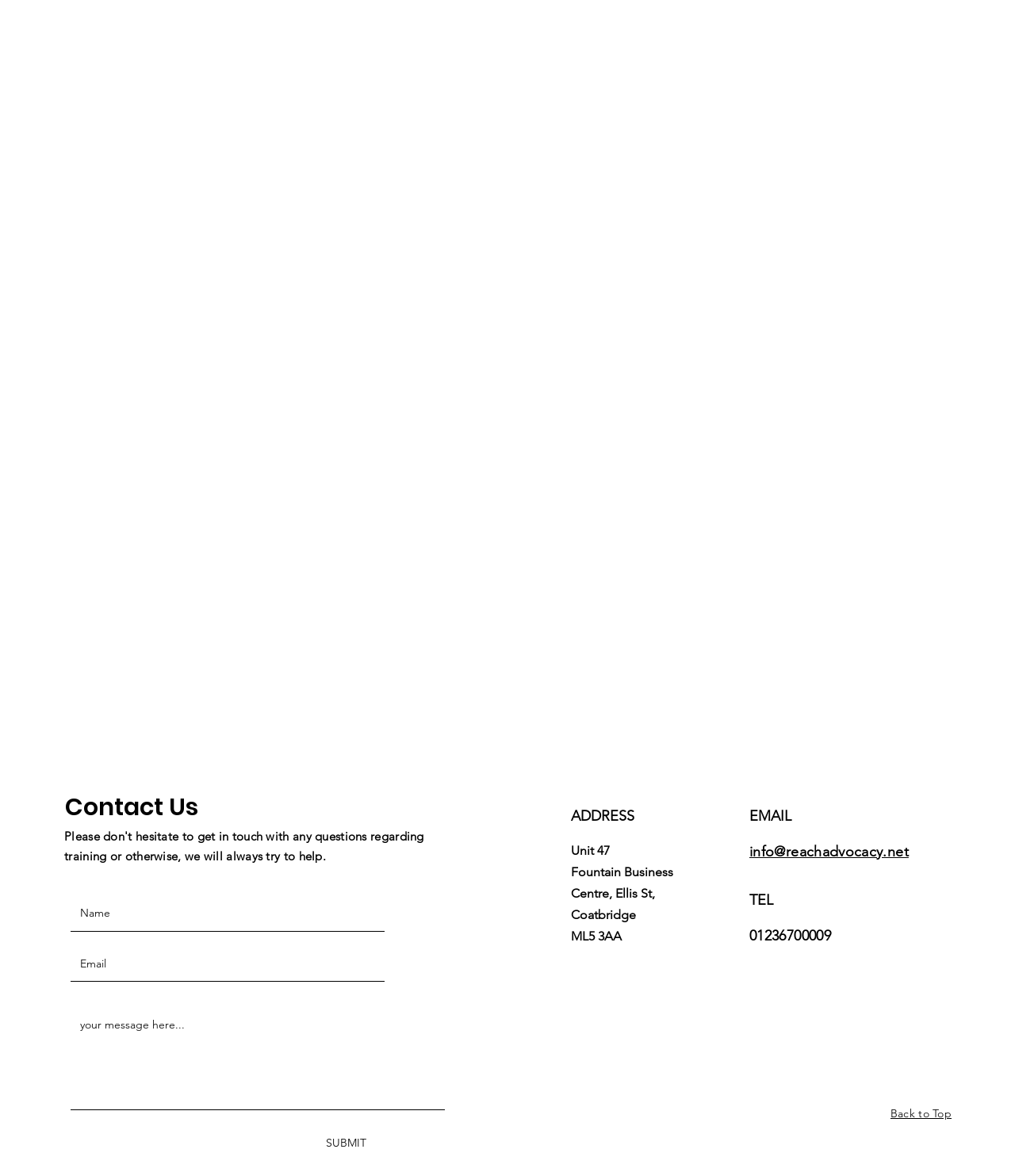Can you determine the bounding box coordinates of the area that needs to be clicked to fulfill the following instruction: "Go back to the top of the page"?

[0.877, 0.94, 0.938, 0.952]